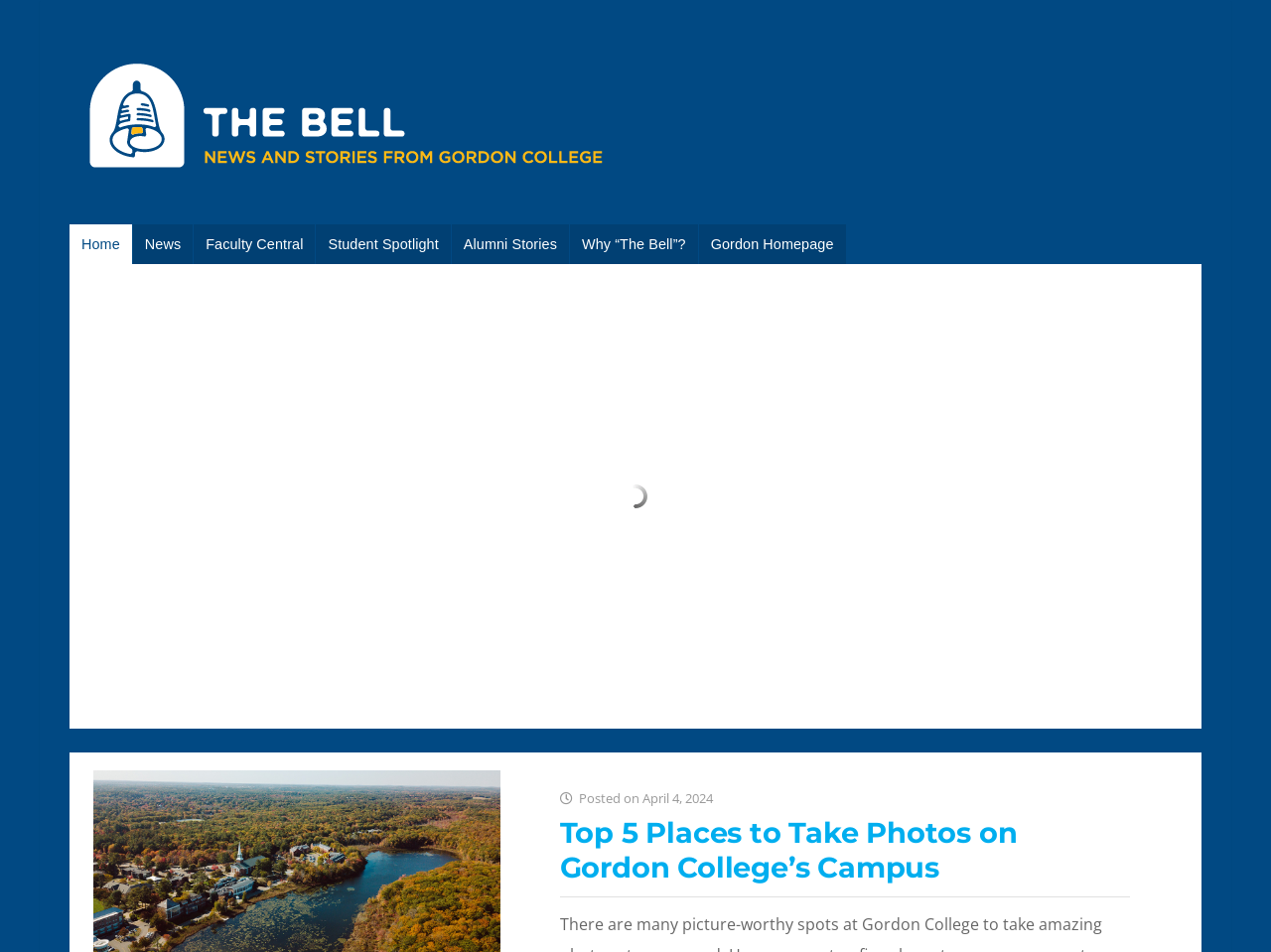What is the name of the college? Based on the screenshot, please respond with a single word or phrase.

Gordon College